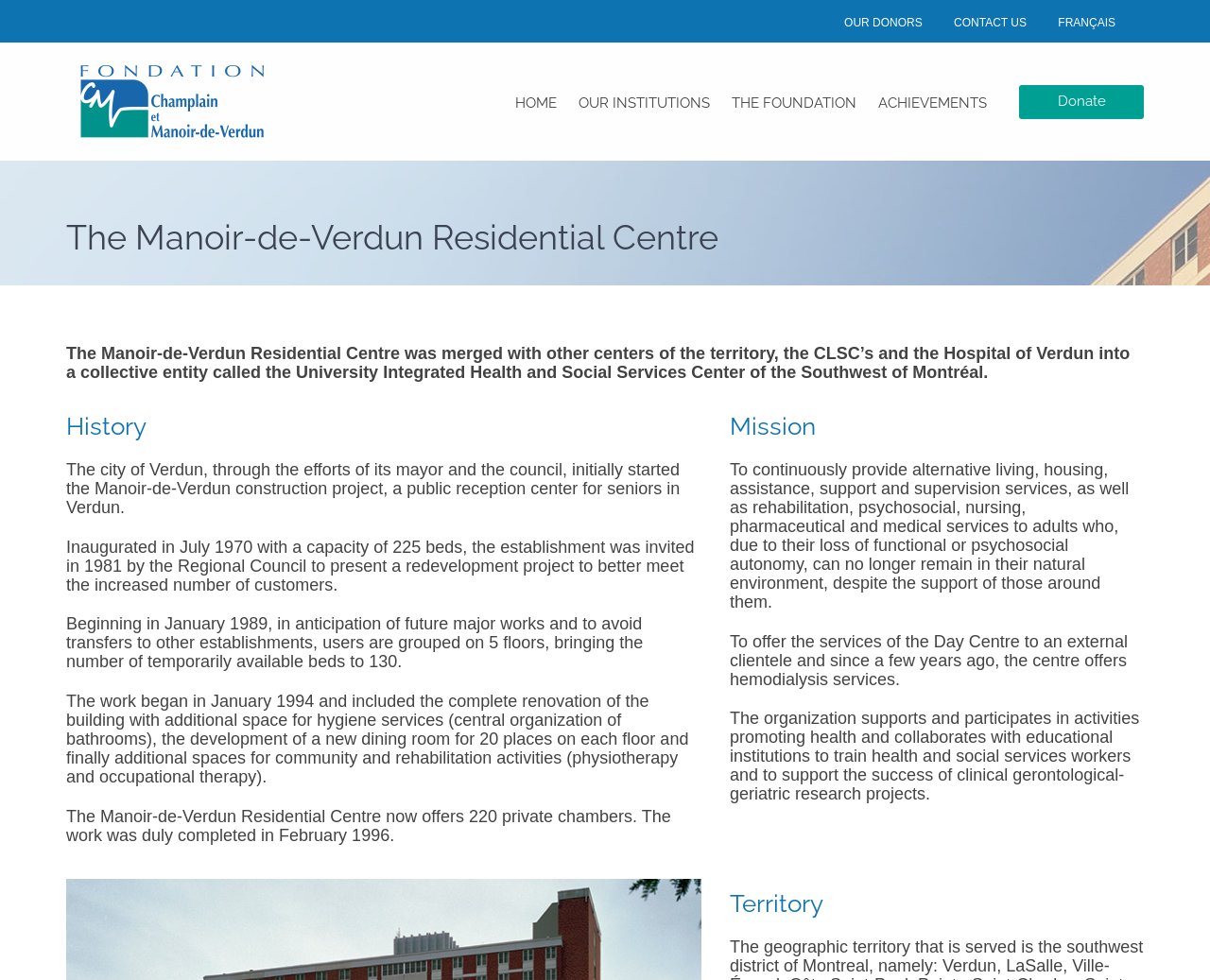What is the name of the residential centre?
Can you provide an in-depth and detailed response to the question?

I found the answer by looking at the heading element with the text 'The Manoir-de-Verdun Residential Centre' which is a prominent element on the webpage.